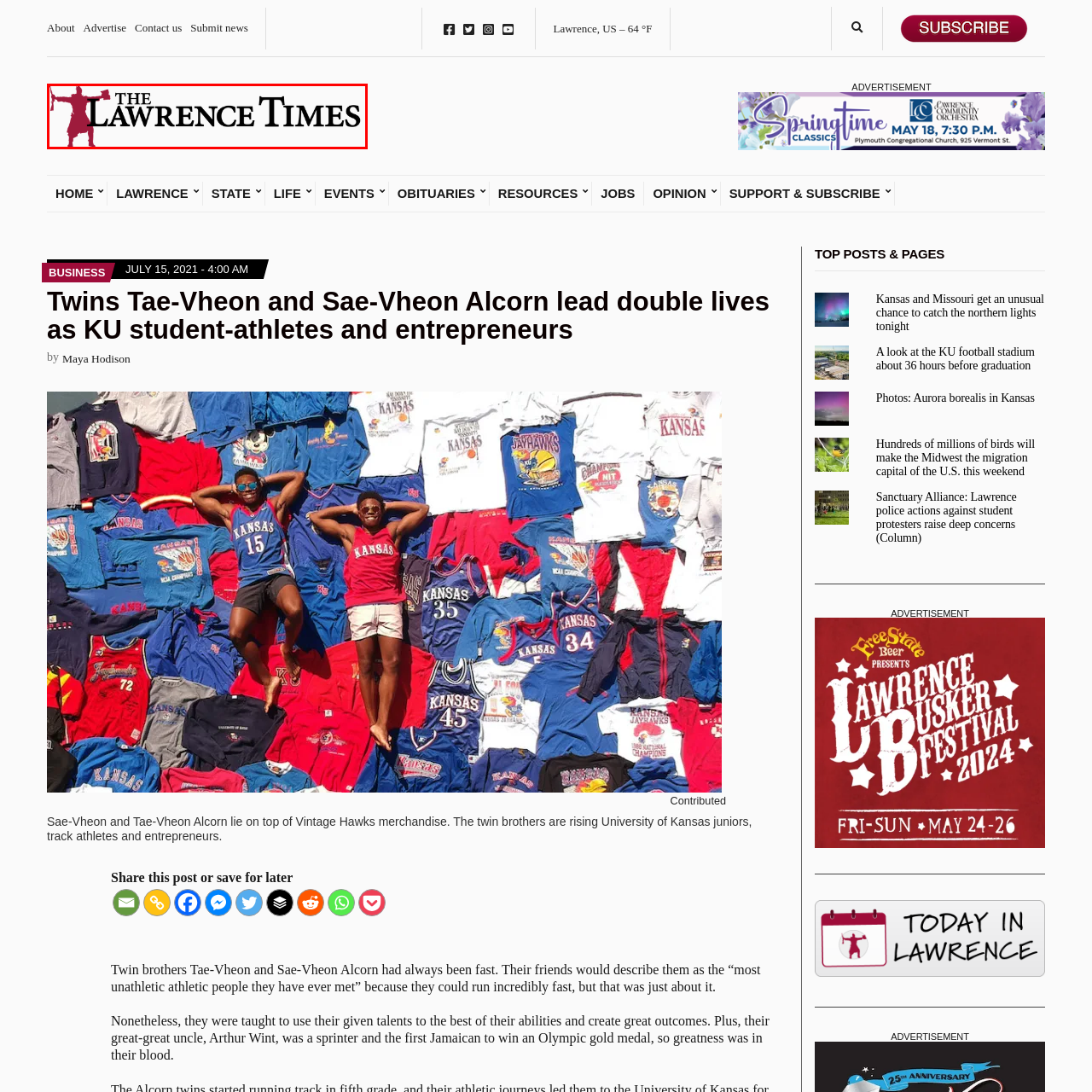What is the historical figure holding in the logo?
Please review the image inside the red bounding box and answer using a single word or phrase.

A scroll